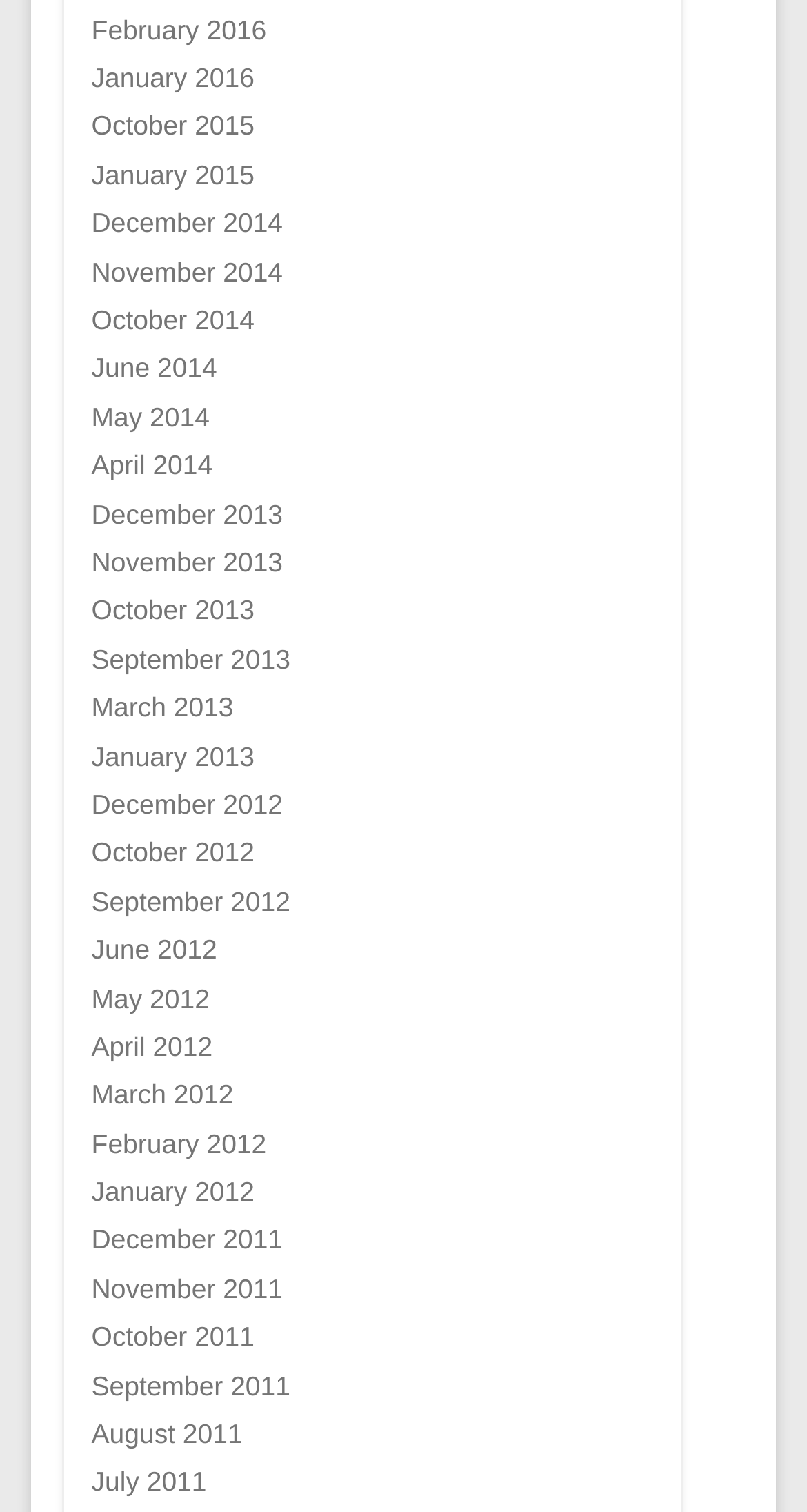How many links are there for the year 2014?
Please use the image to deliver a detailed and complete answer.

I counted the number of links for the year 2014 and found that there are four links: June 2014, May 2014, April 2014, and November 2014.